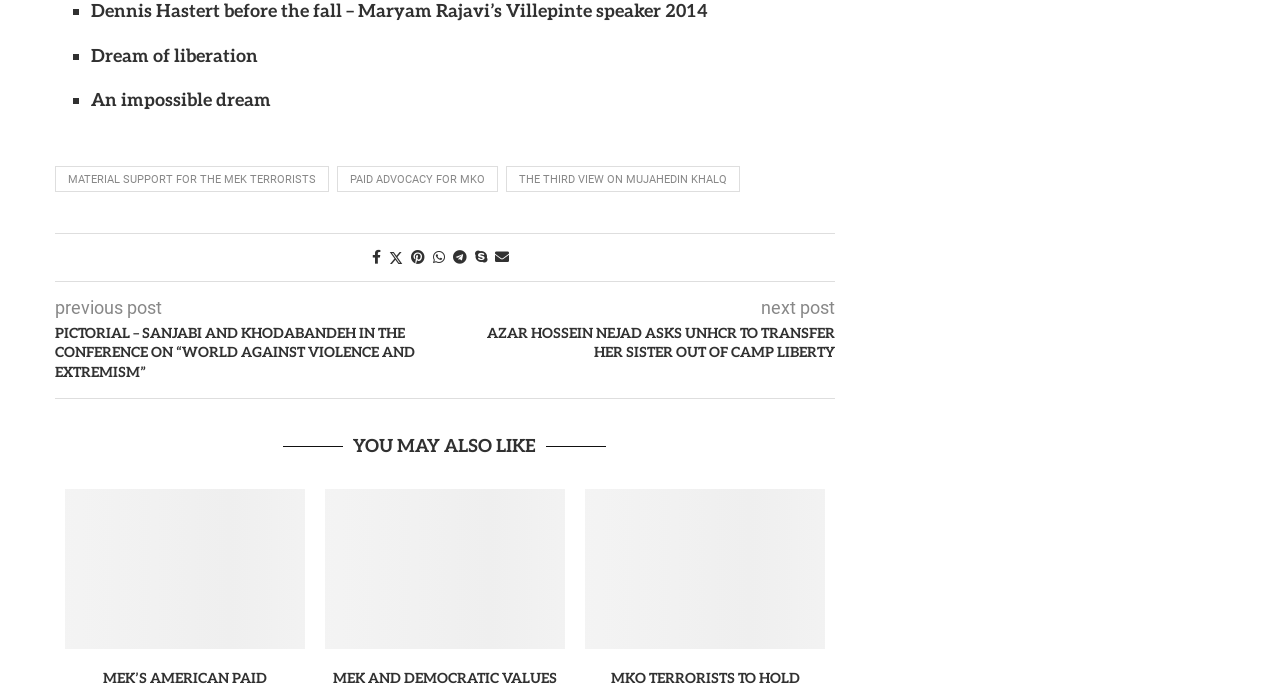How many 'You may also like' articles are listed?
Offer a detailed and full explanation in response to the question.

There are four 'You may also like' articles listed on the webpage, which are 'MEK’s American paid speakers, according to former child soldier', 'MEK and Democratic Values', 'MKO terrorists to hold annual gathering in Germany as France refuses to host event', and 'Donors to Bob Menendez Legal Defense Linked to ex-Terror Group'.